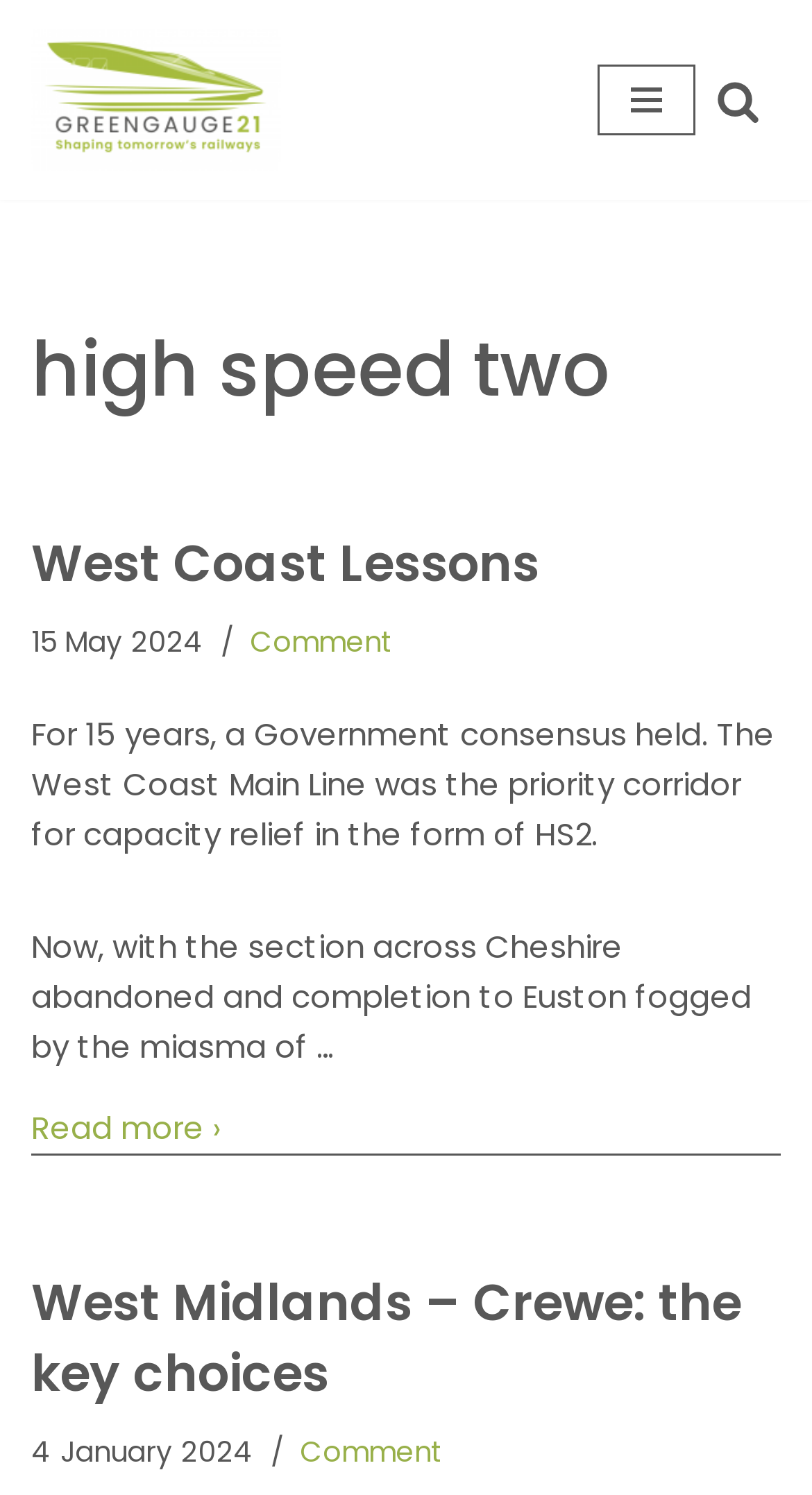Answer the following in one word or a short phrase: 
What is the function of the link 'Search'?

To search the website